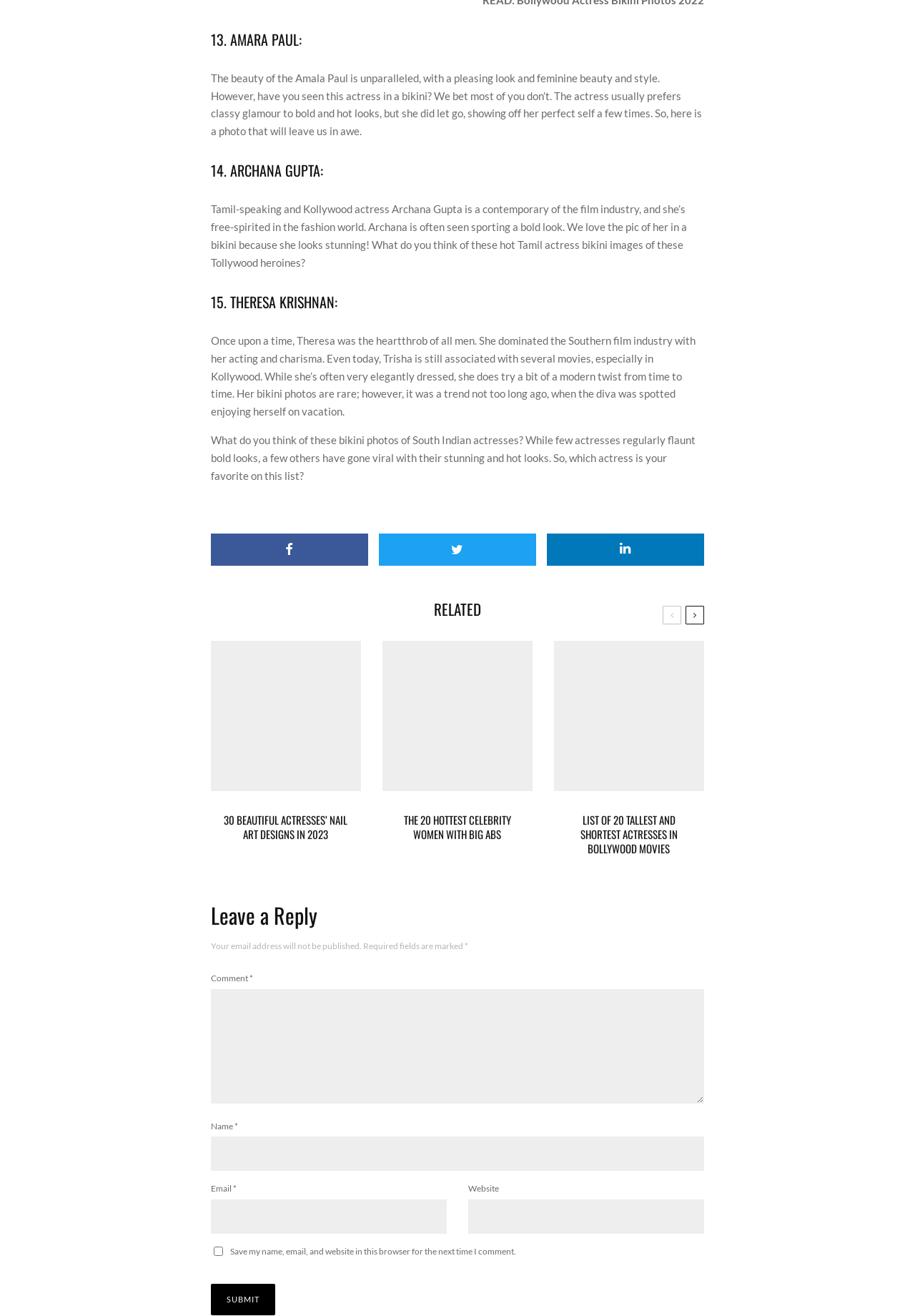Find the bounding box coordinates for the UI element that matches this description: "aria-label="Share"".

[0.598, 0.405, 0.77, 0.43]